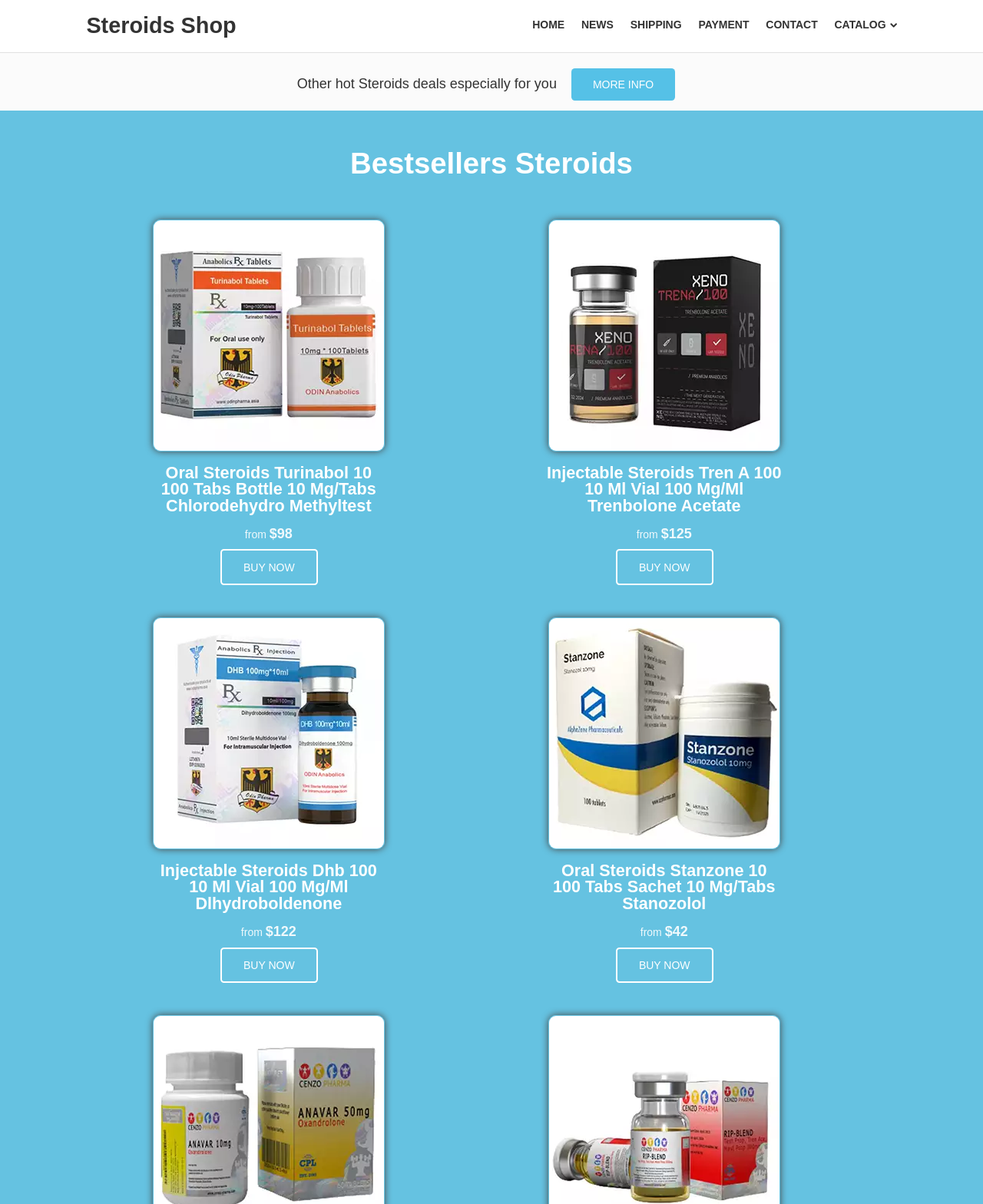Kindly determine the bounding box coordinates of the area that needs to be clicked to fulfill this instruction: "View MORE INFO about Oral Steroids Turinabol 10".

[0.581, 0.056, 0.687, 0.084]